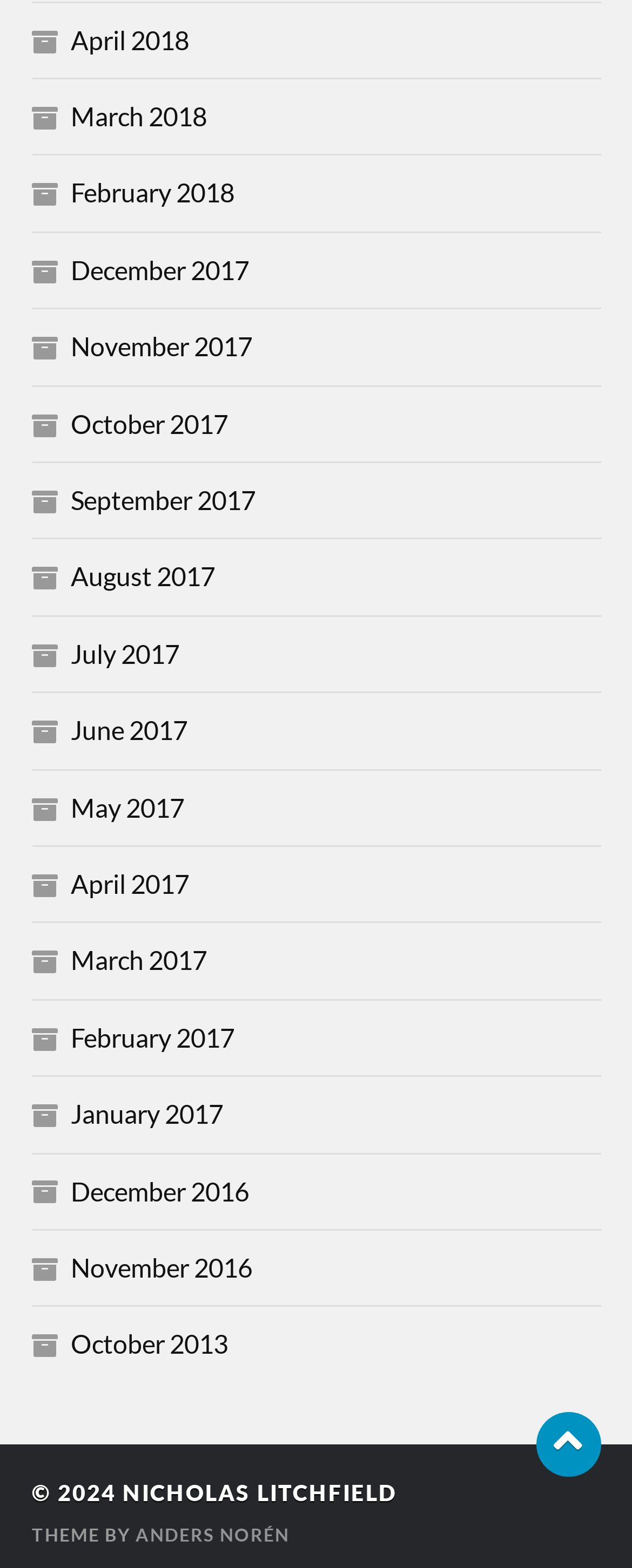Provide a short answer using a single word or phrase for the following question: 
Who is the author of the webpage?

NICHOLAS LITCHFIELD